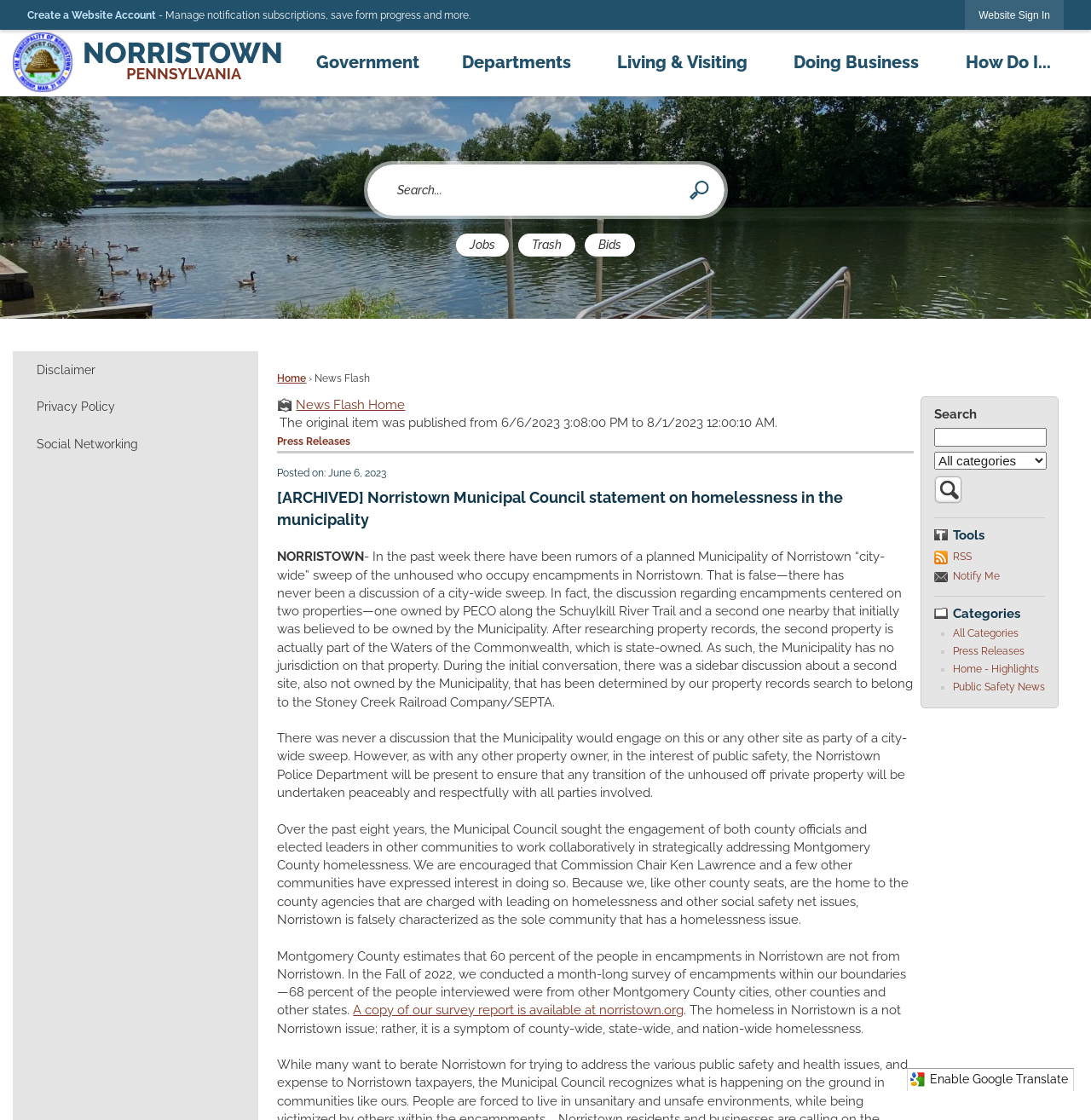Describe every aspect of the webpage in a detailed manner.

The webpage is a news flash page from the Municipality of Norristown, PA. At the top, there is a navigation menu with links to "Home page", "Government", "Departments", "Living & Visiting", "Doing Business", and "How Do I...". Below the navigation menu, there is a search bar with a search button and a "Skip to Main Content" link.

On the left side of the page, there are quick links to "Jobs", "Trash", "Bids", and "Home". Below the quick links, there is a news flash section with a heading "News Flash" and a subheading "Press Releases". The news flash section contains an archived news article titled "[ARCHIVED] Norristown Municipal Council statement on homelessness in the municipality" with a publication date of June 6, 2023. The article discusses the Municipality's stance on homelessness in the area.

On the right side of the page, there is a section with a heading "Tools" and links to "RSS", "Notify Me", and a search bar with a combobox to select a category. Below the tools section, there is a section with a heading "Categories" and links to "All Categories", "Press Releases", "Home - Highlights", and "Public Safety News".

At the bottom of the page, there are links to "Disclaimer", "Privacy Policy", and "Social Networking" in a vertical menu. There is also a "Google Translate Icon" link to enable Google Translate.

Overall, the webpage provides information on news and events in Norristown, PA, with a focus on government and community issues.